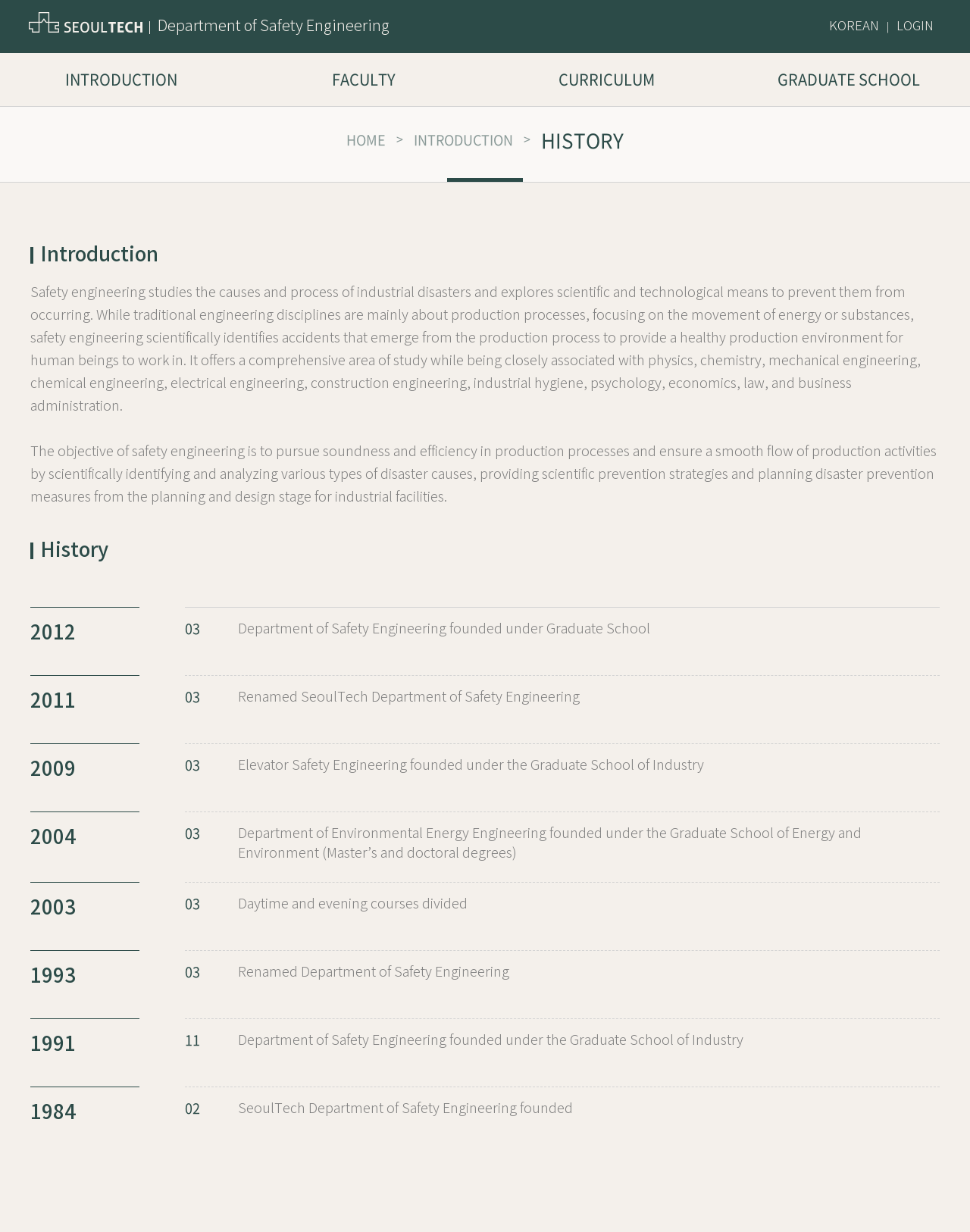Please identify the bounding box coordinates of the element's region that I should click in order to complete the following instruction: "Go to News page". The bounding box coordinates consist of four float numbers between 0 and 1, i.e., [left, top, right, bottom].

None